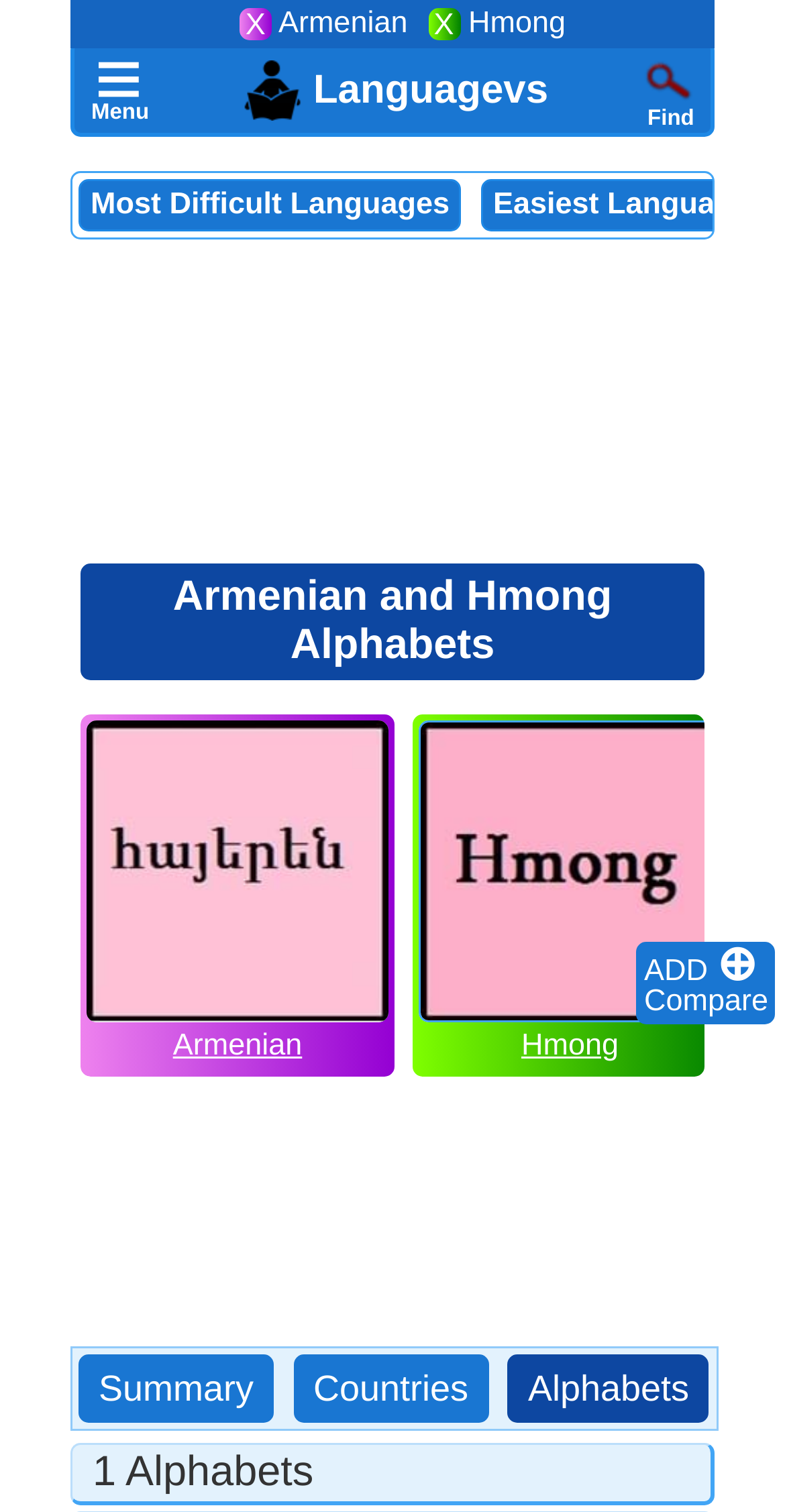Determine the primary headline of the webpage.

Armenian and Hmong Alphabets